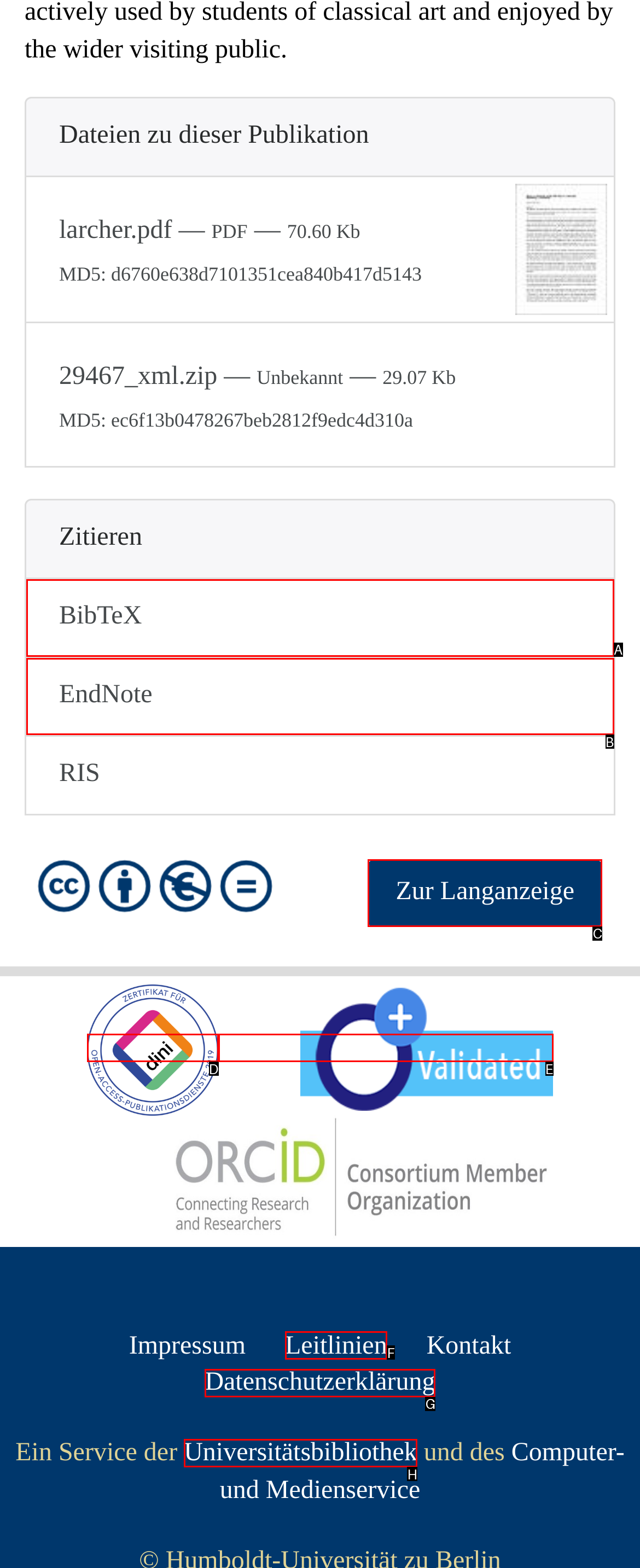To execute the task: view the long display, which one of the highlighted HTML elements should be clicked? Answer with the option's letter from the choices provided.

C